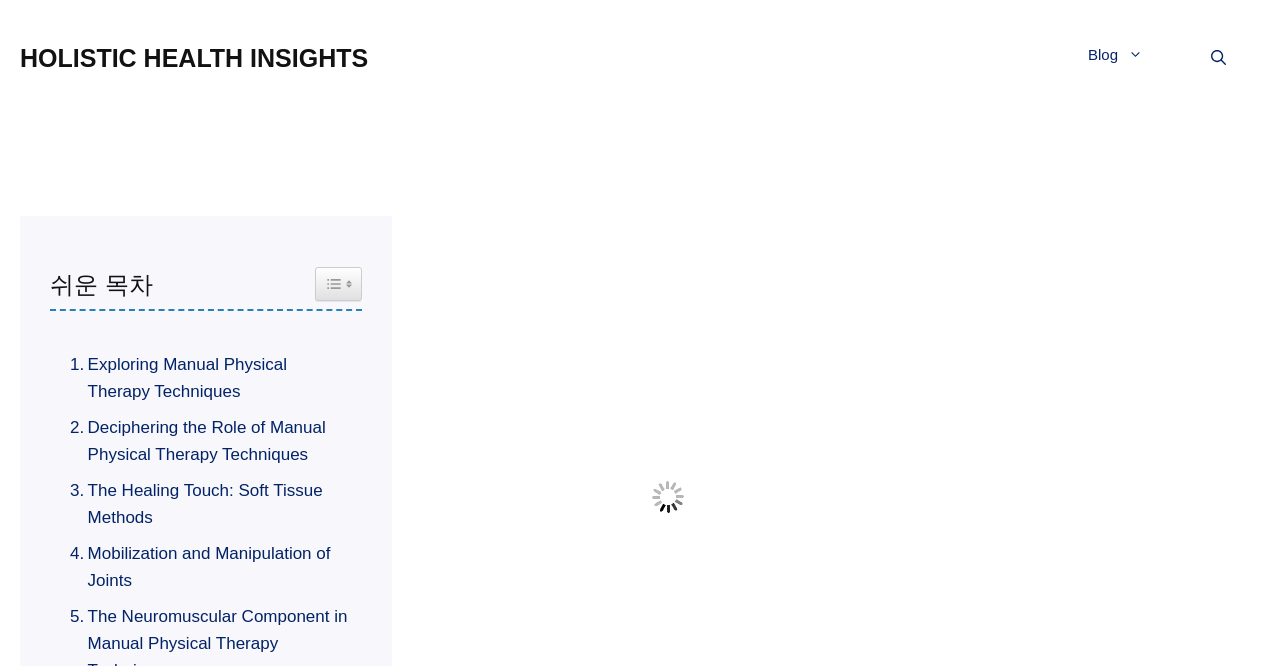Locate the bounding box coordinates of the clickable region to complete the following instruction: "open search."

[0.92, 0.05, 0.984, 0.125]